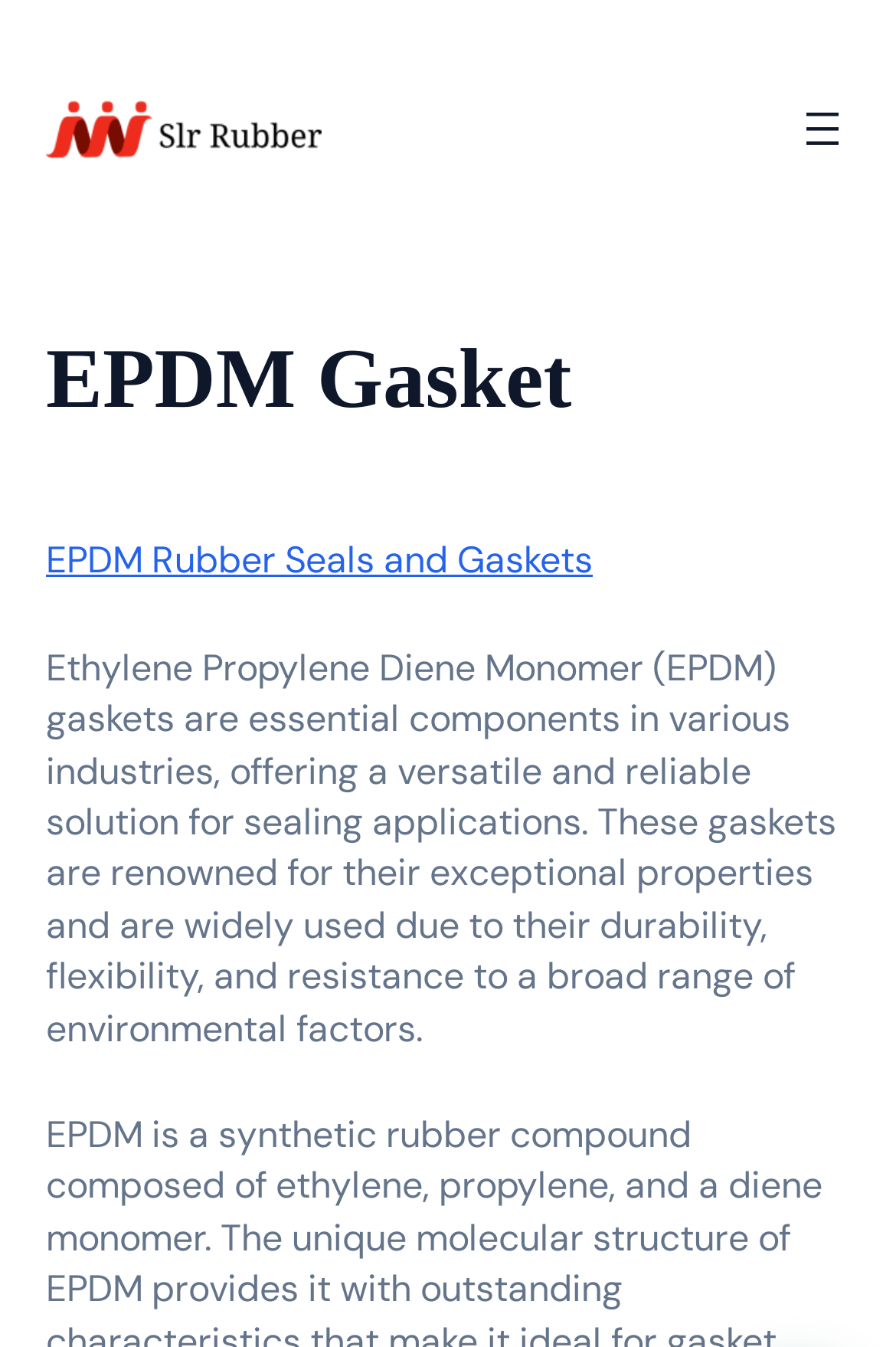What is the main component of EPDM gaskets?
Answer the question based on the image using a single word or a brief phrase.

Ethylene Propylene Diene Monomer